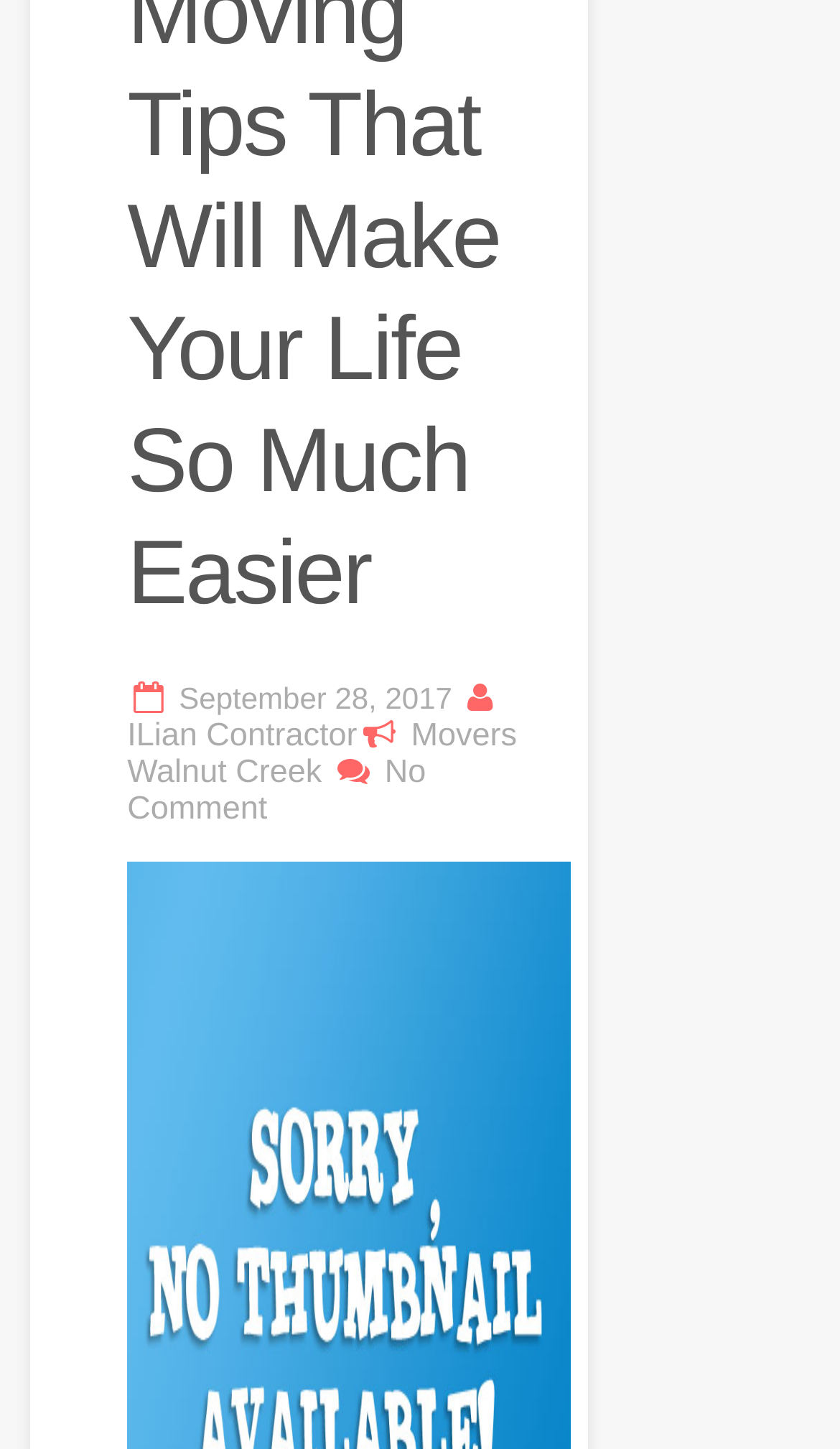Provide the bounding box coordinates of the UI element this sentence describes: "OpoForex Review 2022".

None